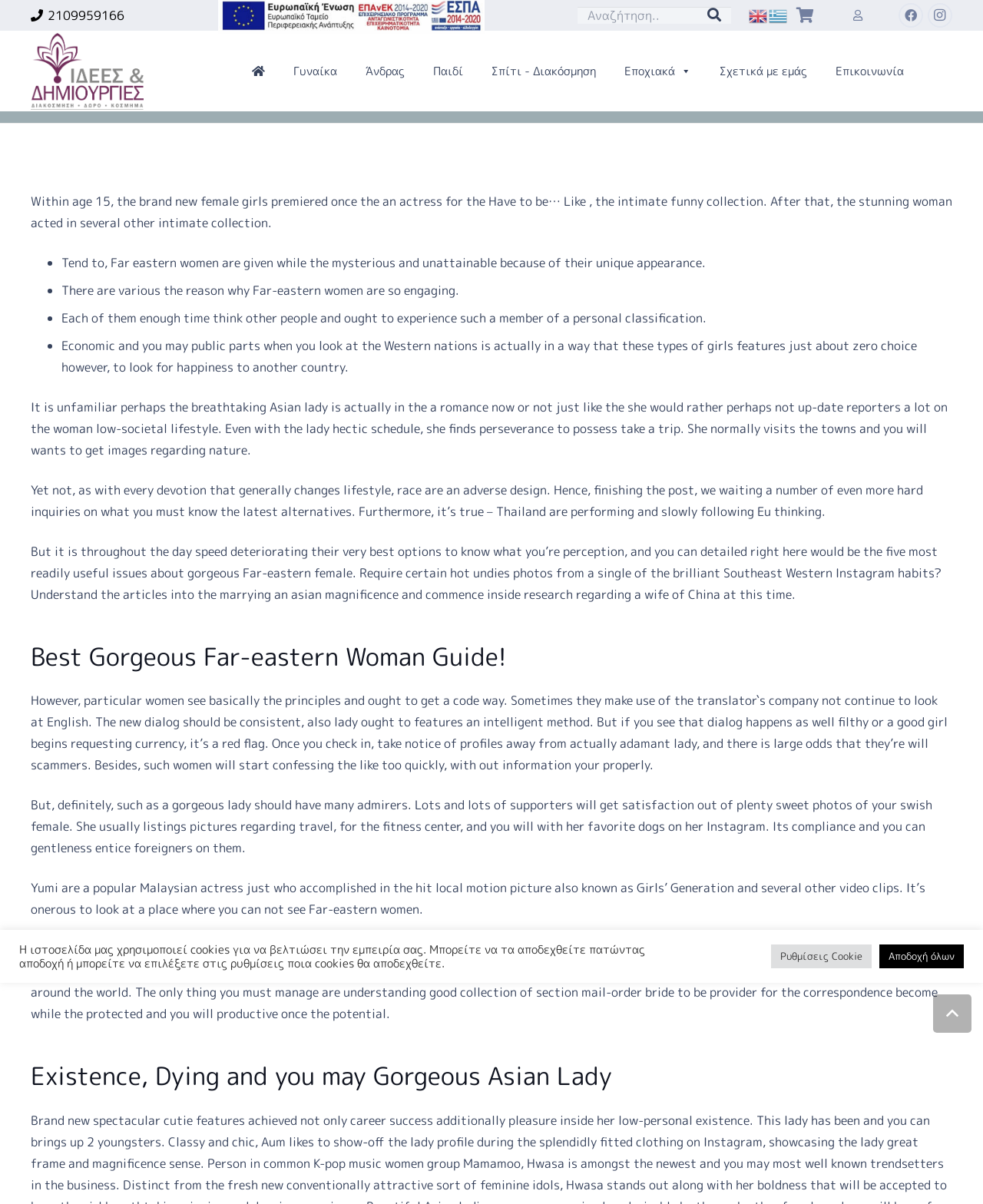What is the purpose of the search box?
Refer to the image and respond with a one-word or short-phrase answer.

To search the website